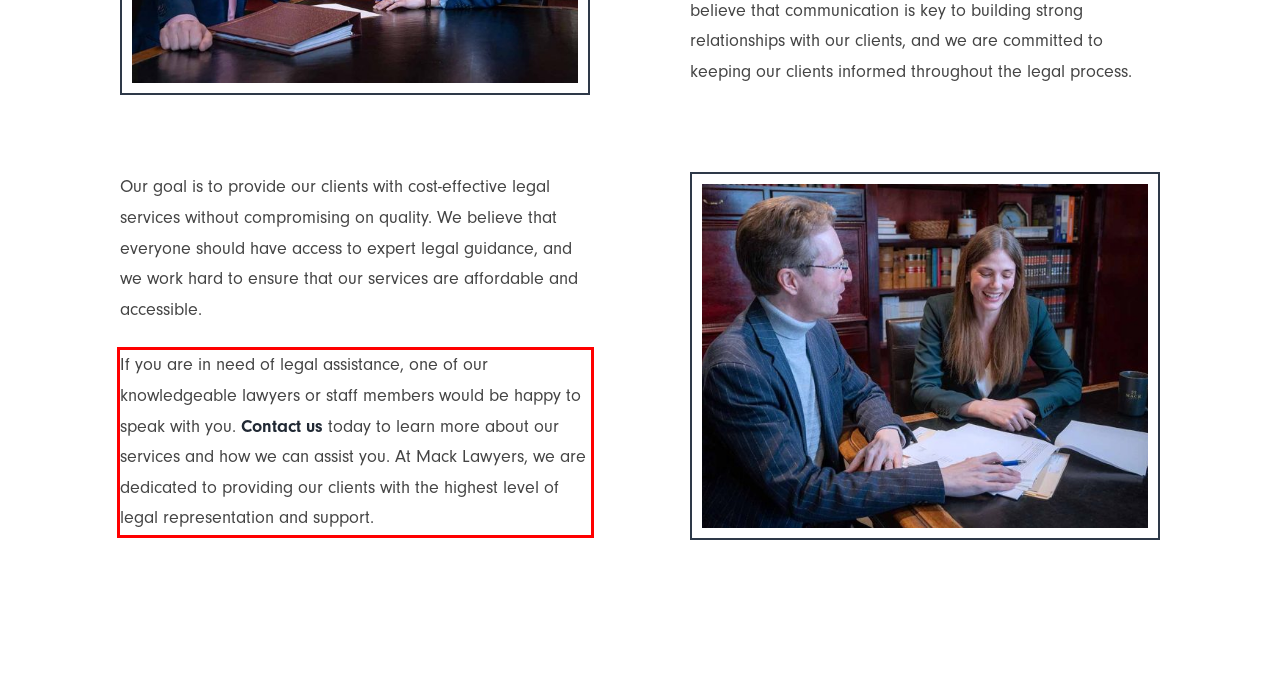Please look at the screenshot provided and find the red bounding box. Extract the text content contained within this bounding box.

If you are in need of legal assistance, one of our knowledgeable lawyers or staff members would be happy to speak with you. Contact us today to learn more about our services and how we can assist you. At Mack Lawyers, we are dedicated to providing our clients with the highest level of legal representation and support.